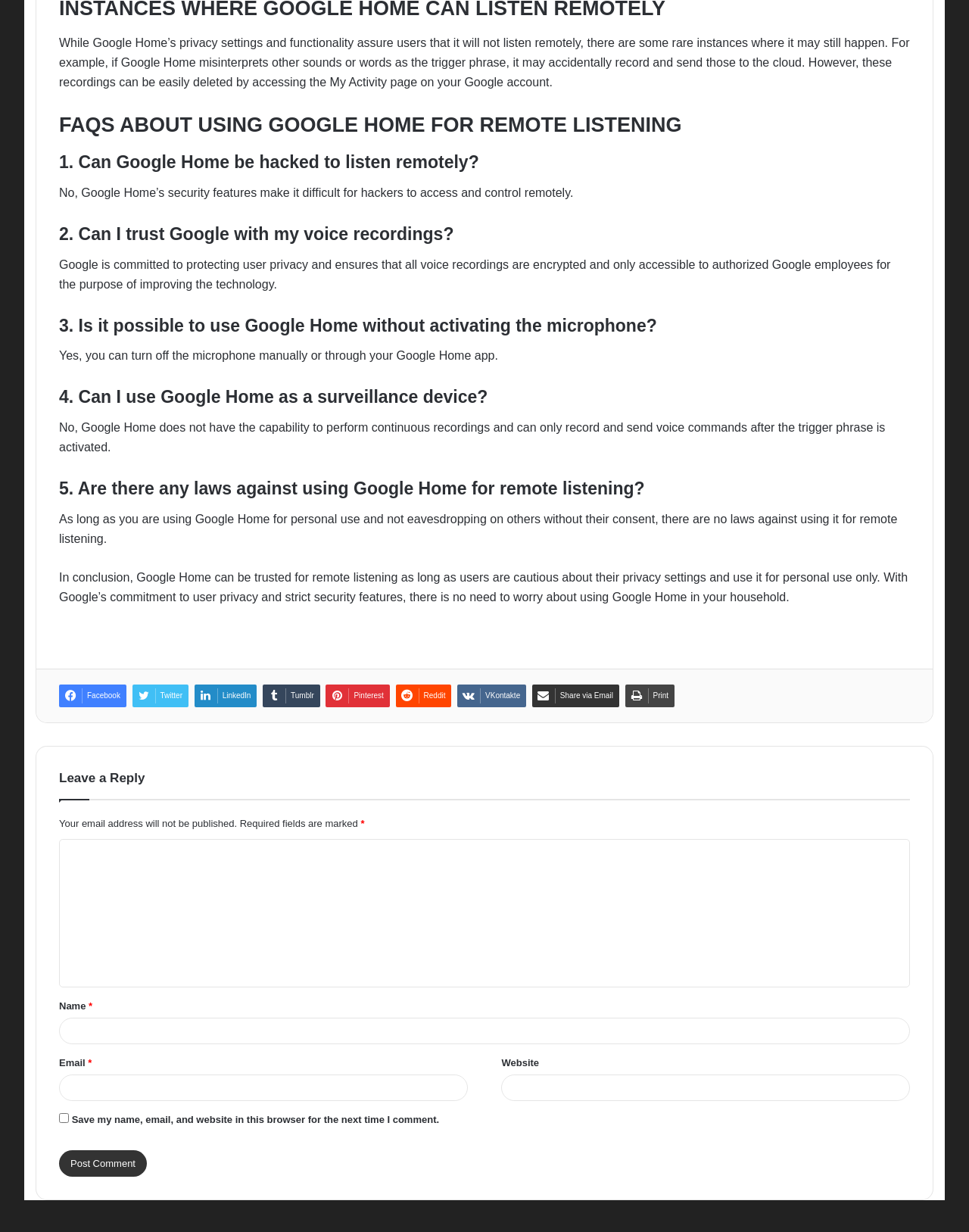Refer to the image and provide a thorough answer to this question:
What is the purpose of the 'Save my name, email, and website' checkbox?

The purpose of the 'Save my name, email, and website' checkbox is to save the user's information in the browser for the next time they comment, as indicated by the text next to the checkbox.